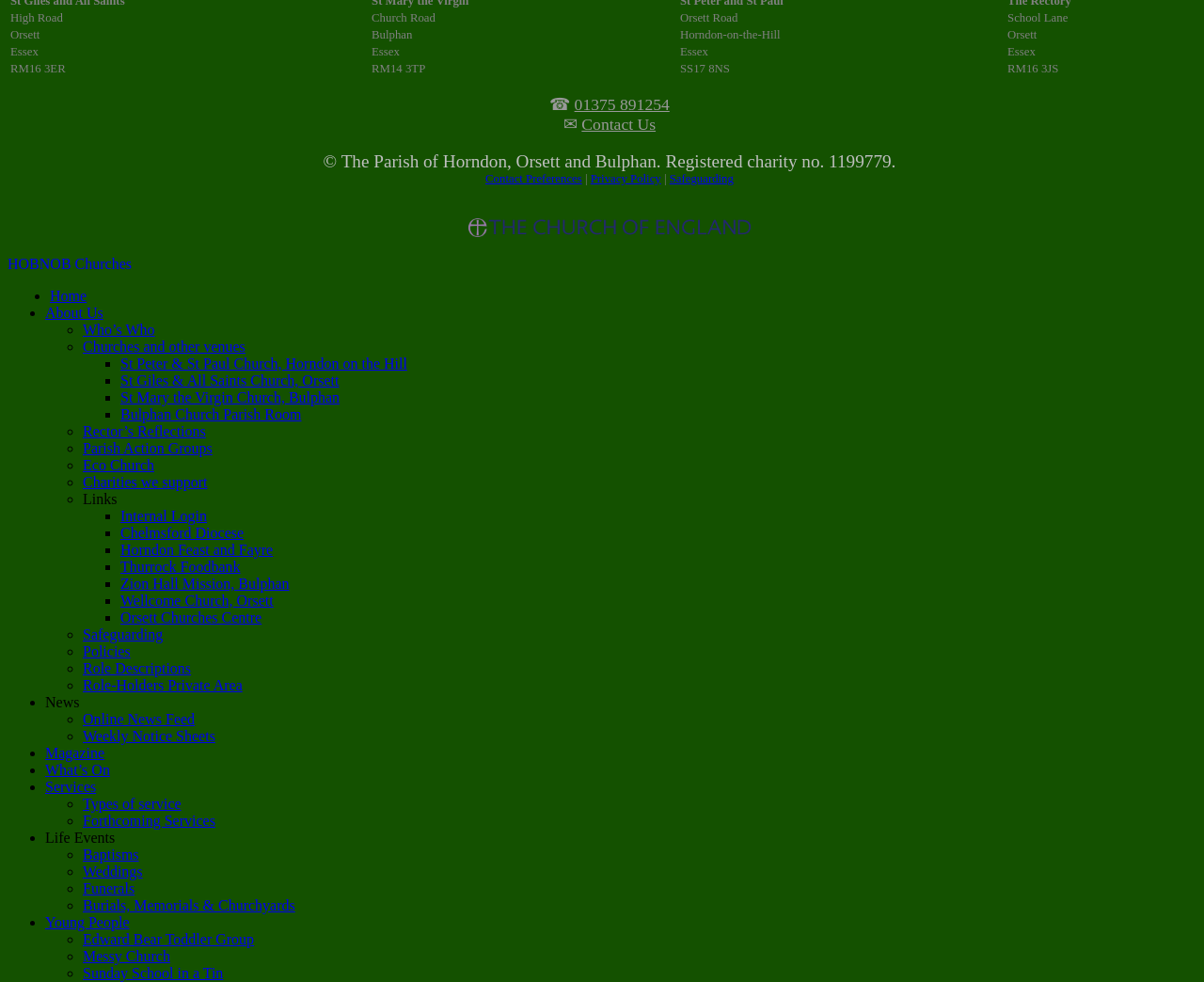Please determine the bounding box coordinates for the element with the description: "Bulphan Church Parish Room".

[0.1, 0.414, 0.25, 0.43]